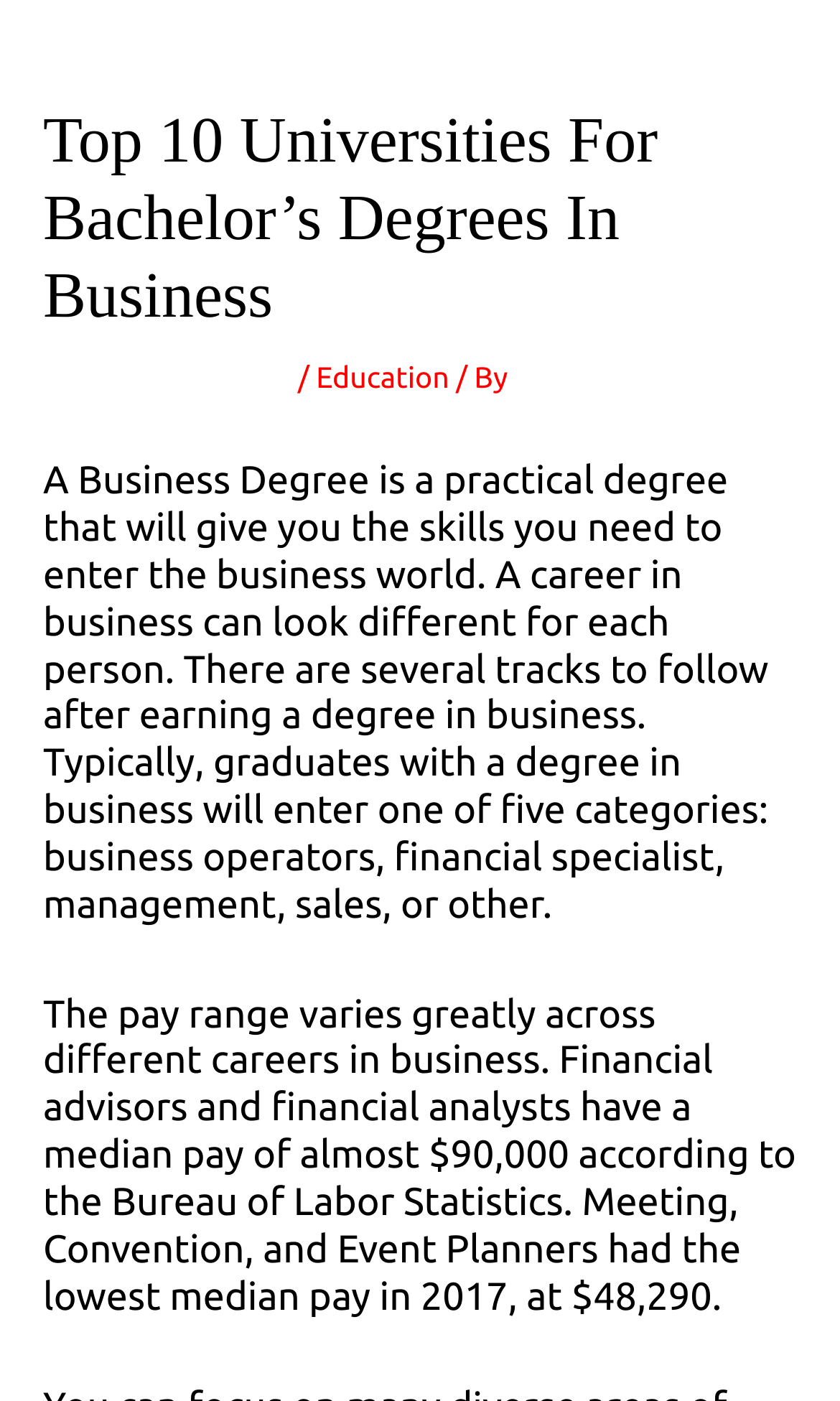Can you locate the main headline on this webpage and provide its text content?

Top 10 Universities For Bachelor’s Degrees In Business